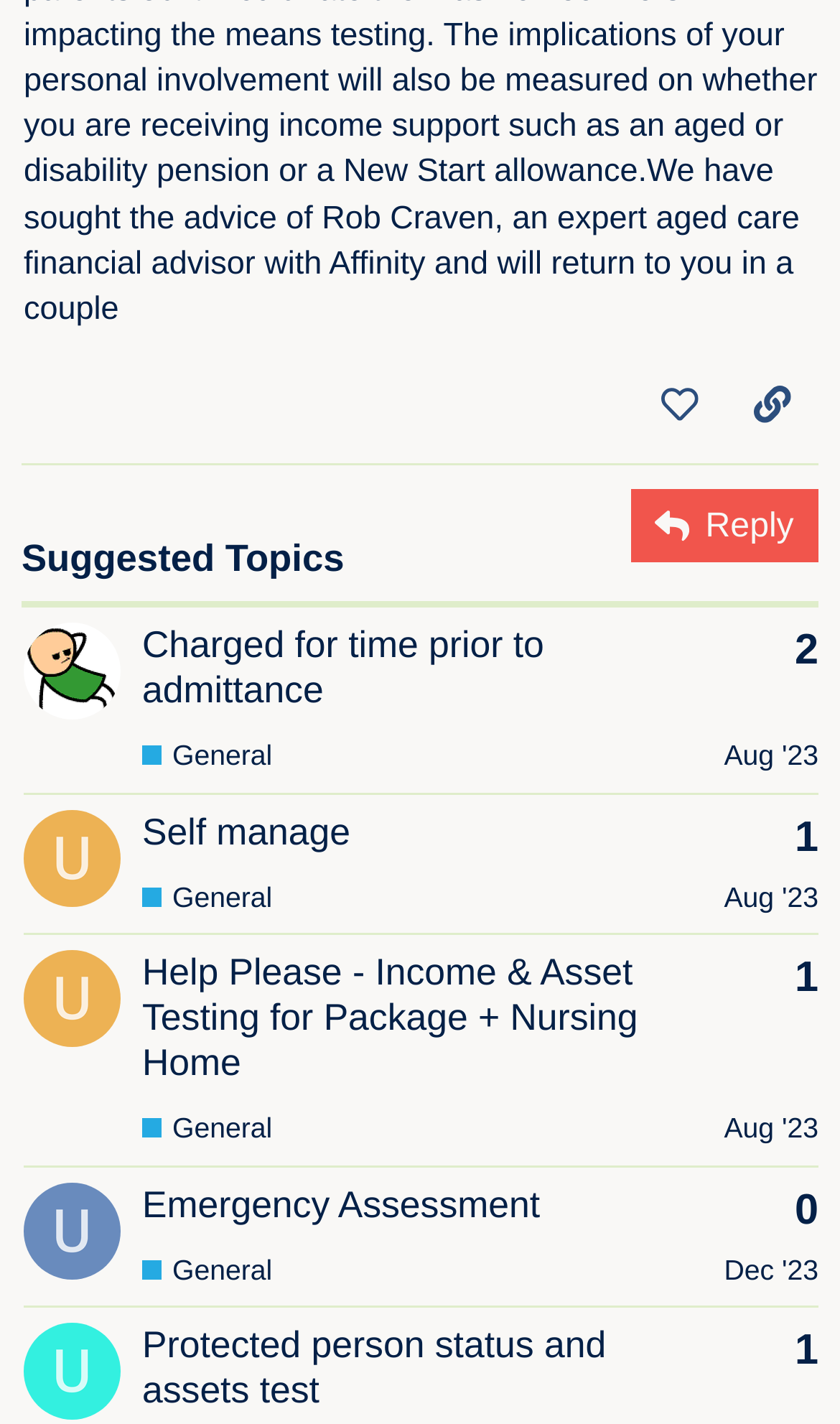Use a single word or phrase to respond to the question:
What is the purpose of the 'Reply' button?

To reply to a post